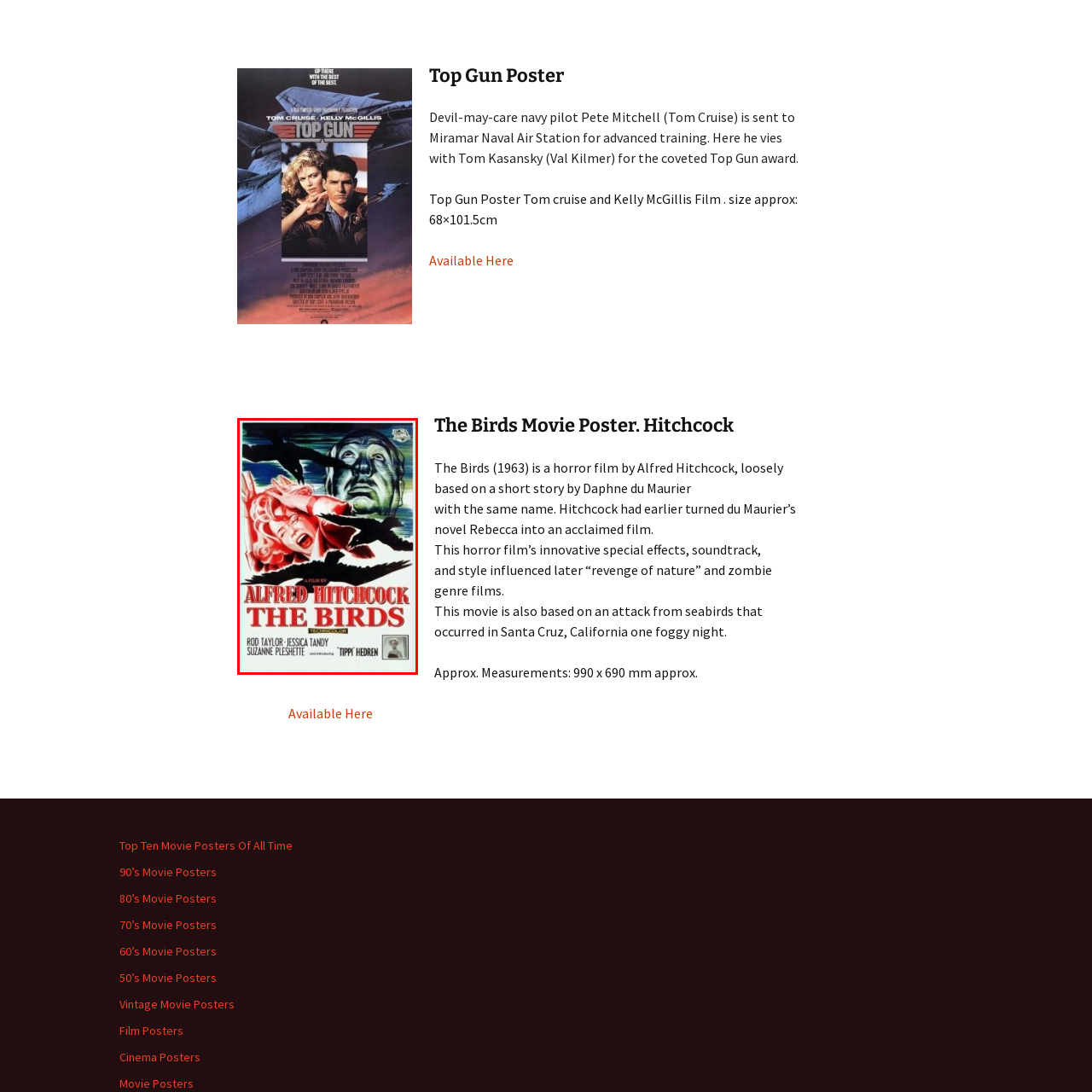What is the name of the actress highlighted in the credits?
Observe the part of the image inside the red bounding box and answer the question concisely with one word or a short phrase.

Tippi Hedren